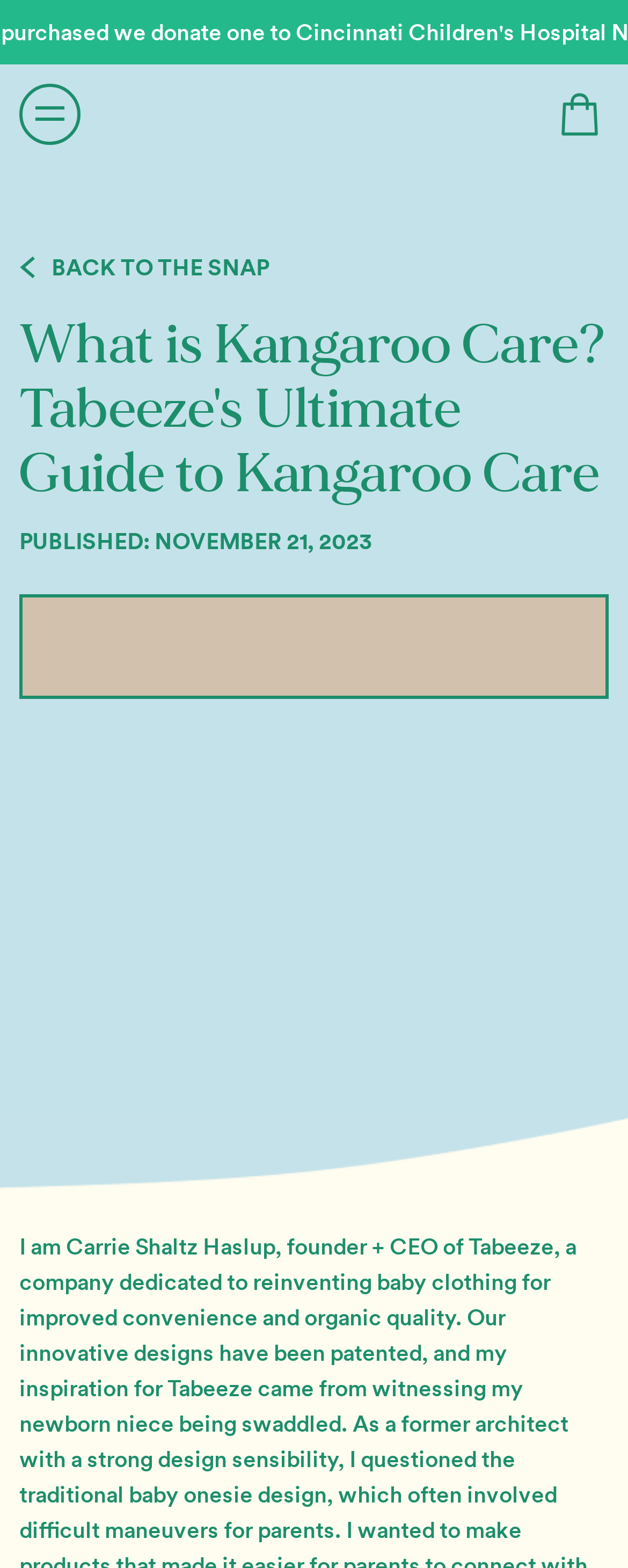Please examine the image and answer the question with a detailed explanation:
What is the company name?

I found the company name by looking at the link element with the text 'Tabeeze' and an image with the same name, which suggests that it is the company's logo.